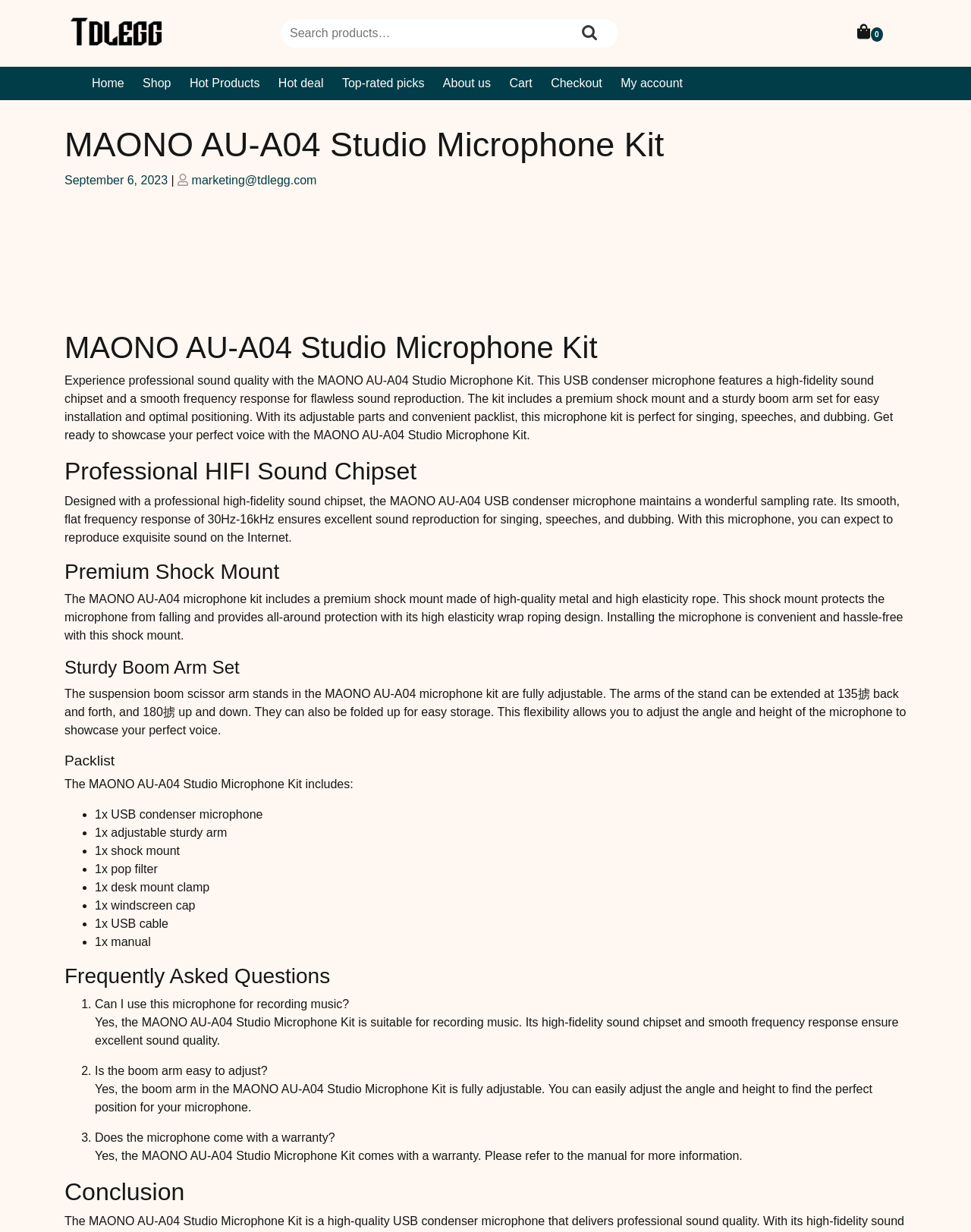Examine the image and give a thorough answer to the following question:
What is the name of the microphone kit?

The name of the microphone kit is mentioned in the heading of the webpage, which is 'MAONO AU-A04 Studio Microphone Kit'. This is also the title of the webpage.